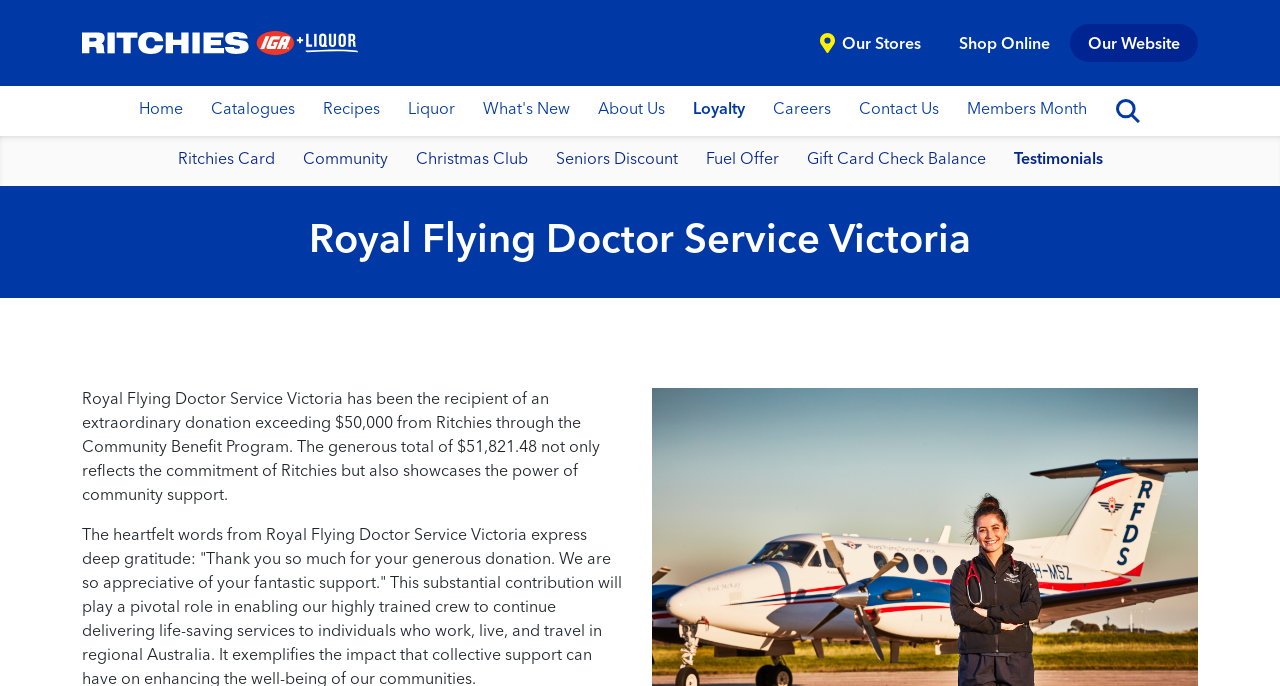How much did Ritchies donate to the Royal Flying Doctor Service Victoria?
Could you give a comprehensive explanation in response to this question?

I found the answer by reading the static text element on the webpage, which mentions the amount of donation received by the Royal Flying Doctor Service Victoria from Ritchies. The text states 'The generous total of $51,821.48...'.